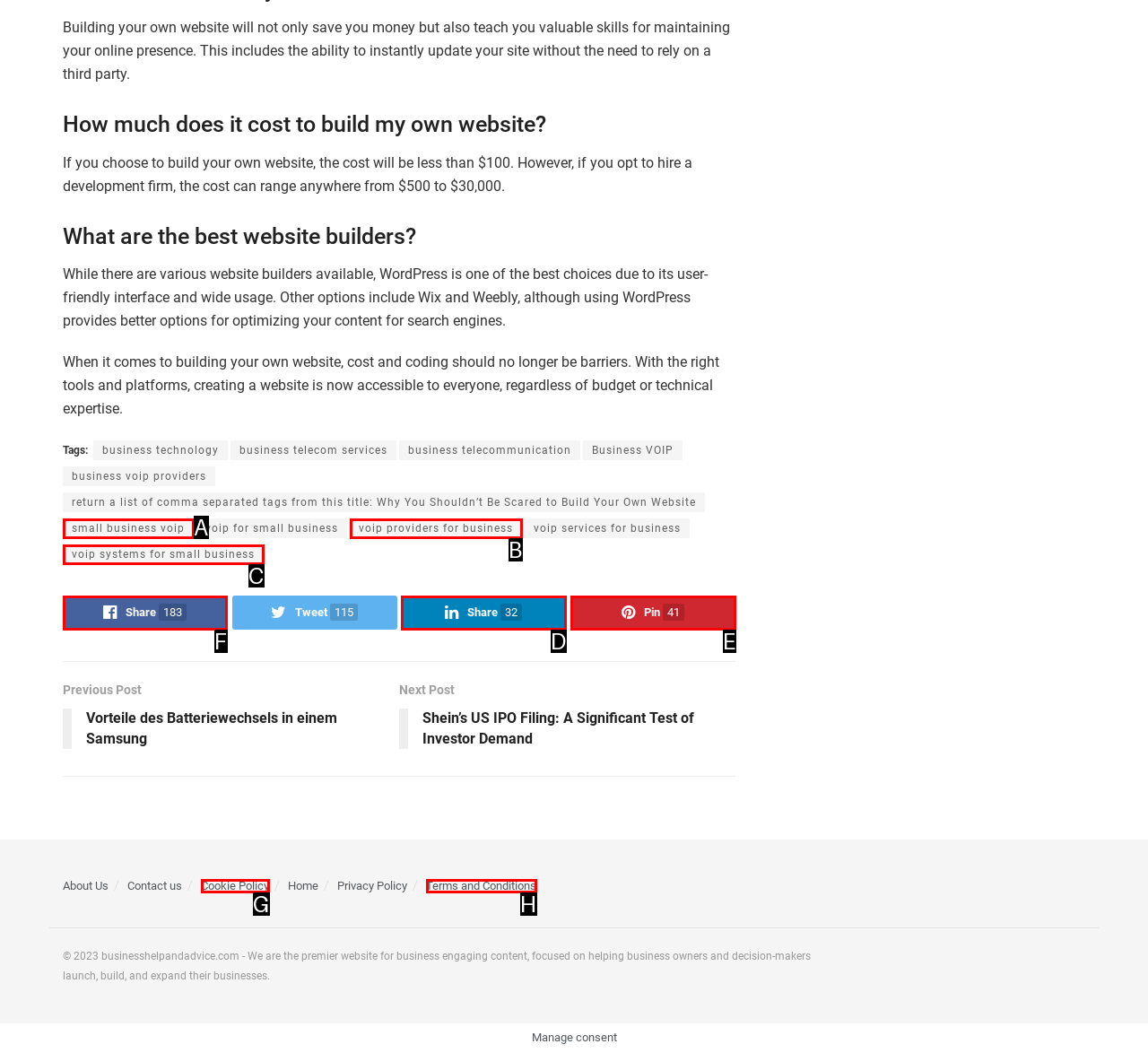Identify the letter of the UI element you need to select to accomplish the task: Share the article on social media.
Respond with the option's letter from the given choices directly.

F